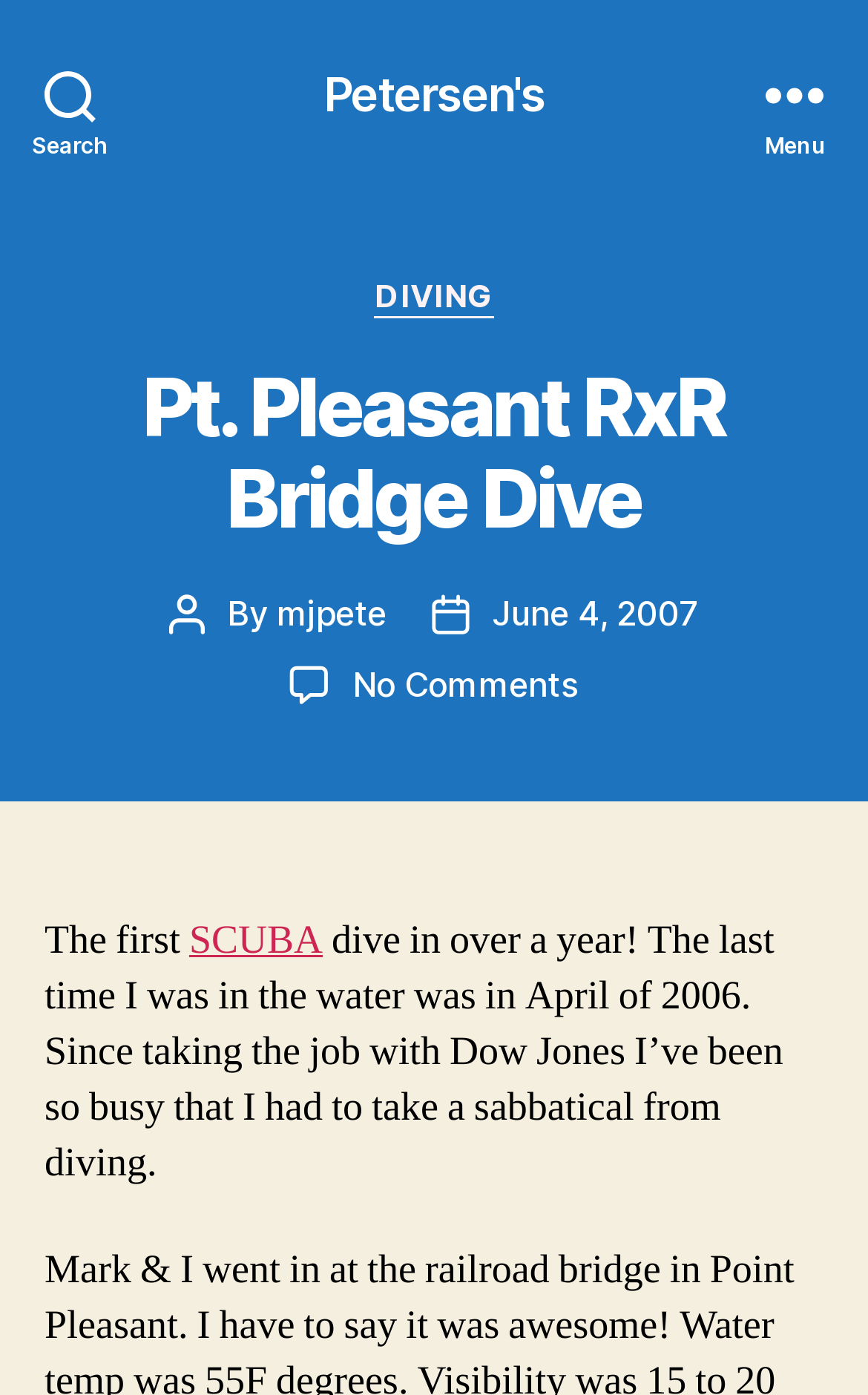Find the bounding box coordinates corresponding to the UI element with the description: "June 4, 2007". The coordinates should be formatted as [left, top, right, bottom], with values as floats between 0 and 1.

[0.566, 0.424, 0.805, 0.454]